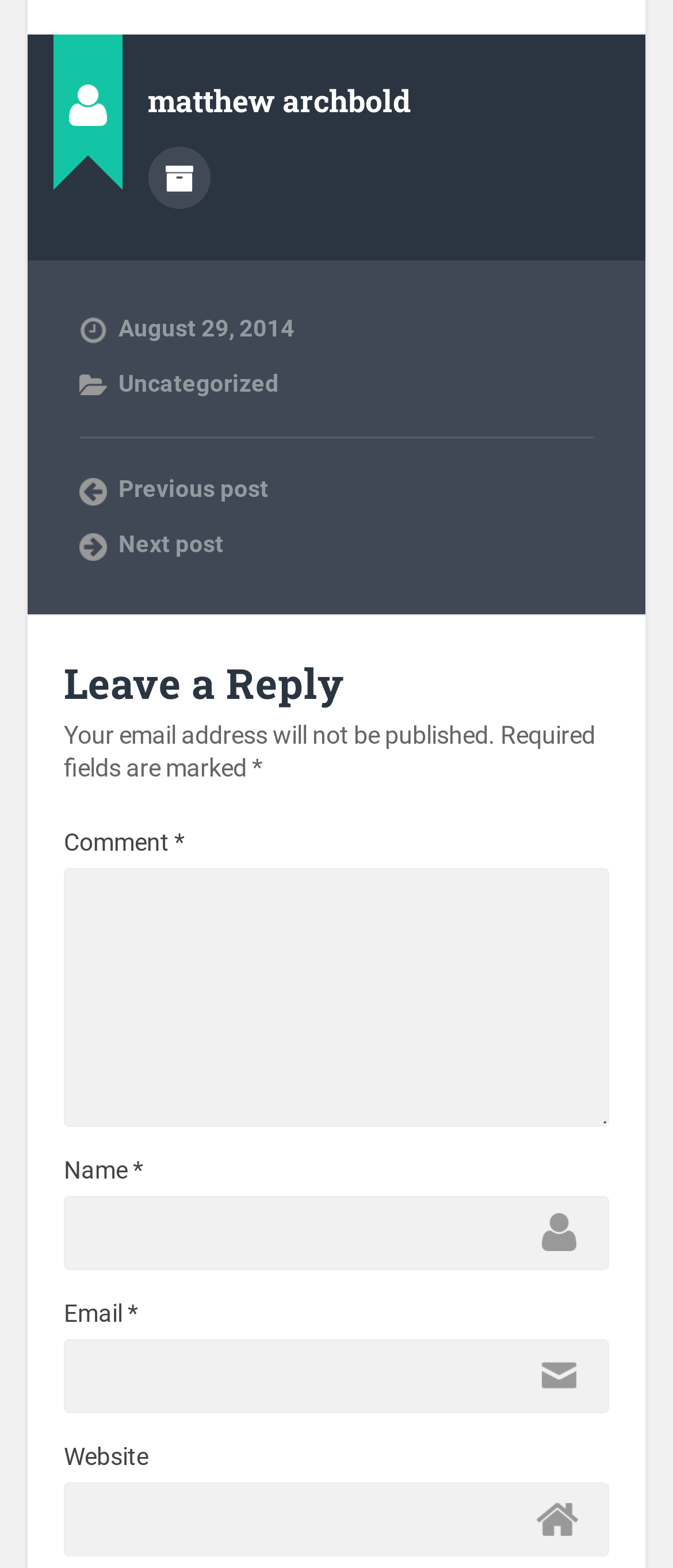Look at the image and write a detailed answer to the question: 
Who is the author of this post?

The answer can be found by looking at the heading element at the top of the page, which contains the text 'matthew archbold'.